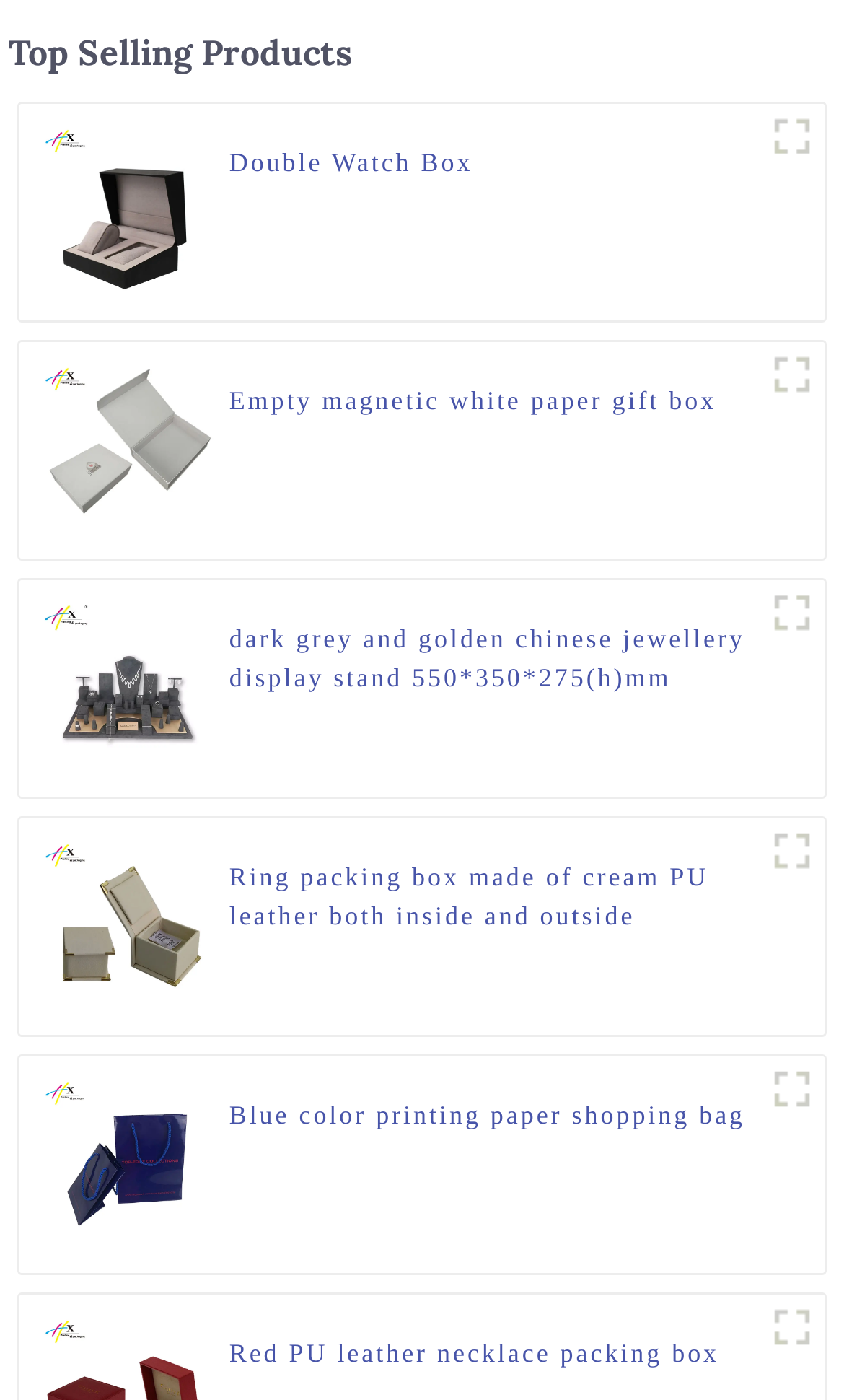Find the bounding box coordinates for the area that must be clicked to perform this action: "Click on the link to sign up for new post notifications".

None